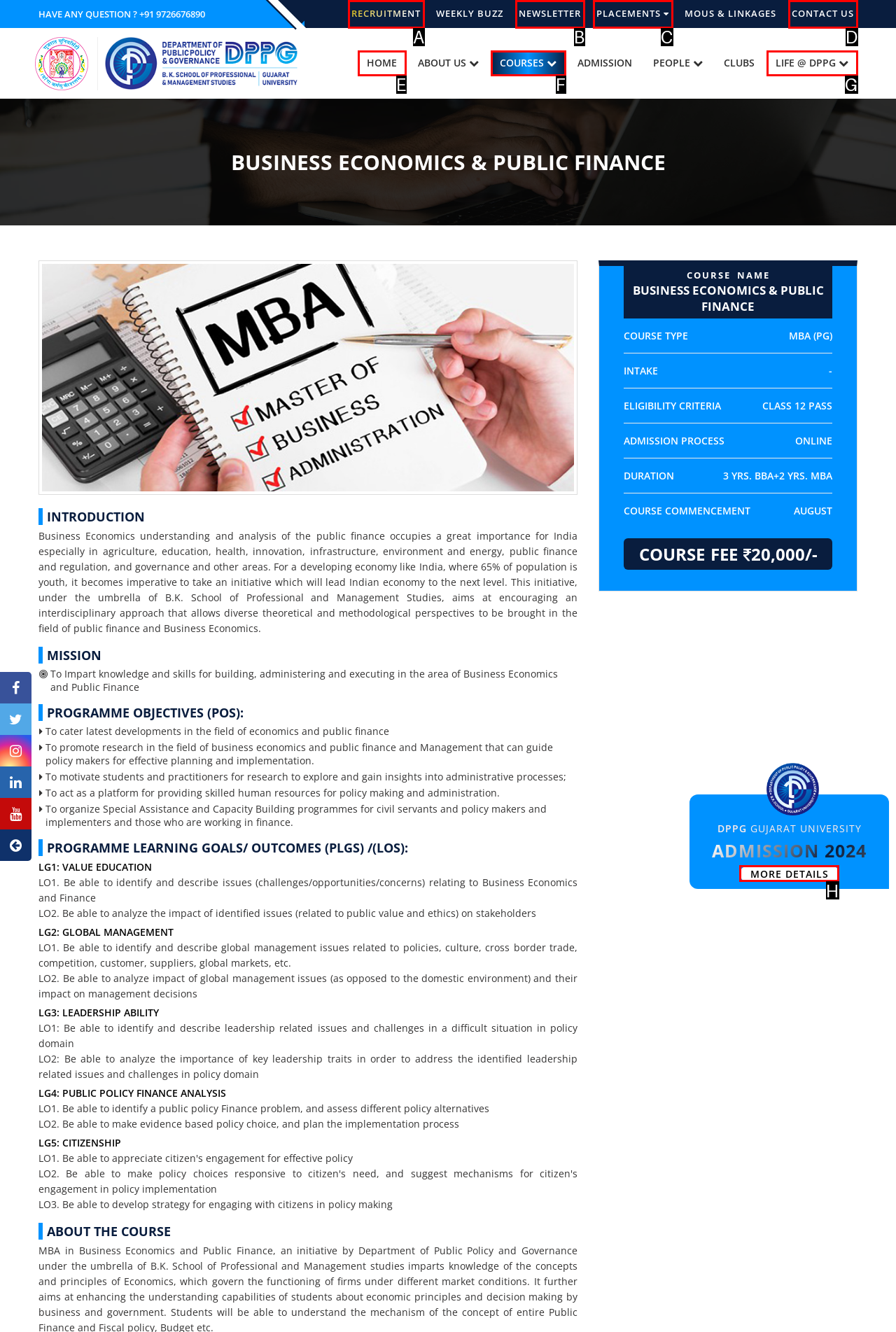Determine the letter of the UI element that you need to click to perform the task: Click on the 'MORE DETAILS' link.
Provide your answer with the appropriate option's letter.

H